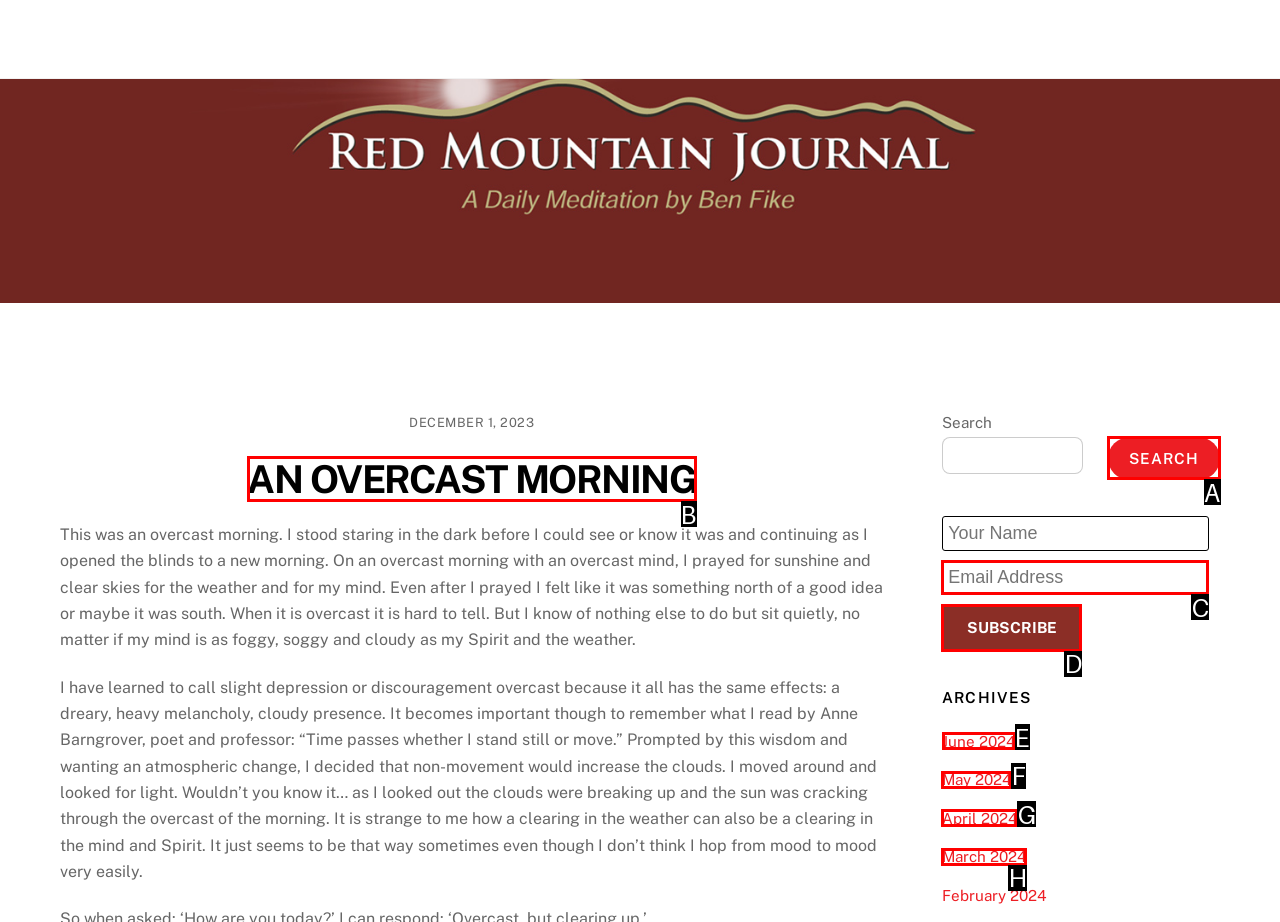Identify which HTML element to click to fulfill the following task: view archives for June 2024. Provide your response using the letter of the correct choice.

E